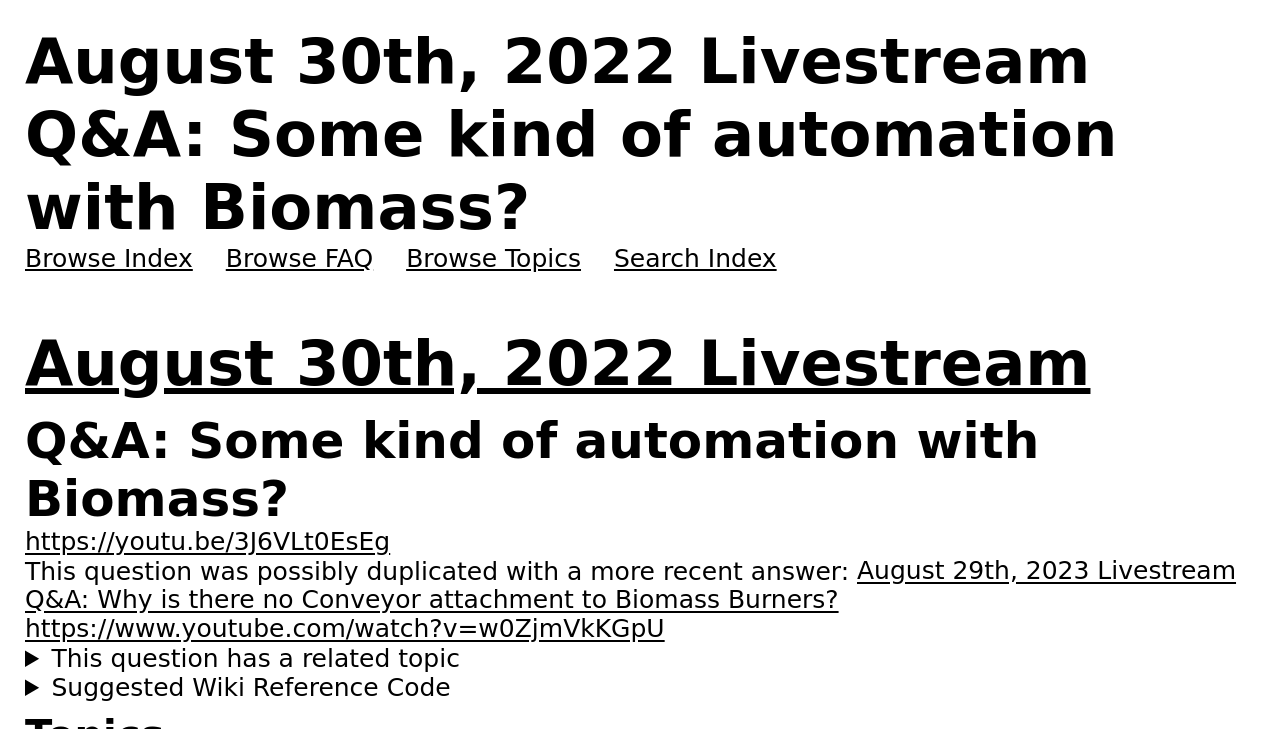What is the title of the current livestream?
Based on the image, answer the question with a single word or brief phrase.

August 30th, 2022 Livestream Q&A: Some kind of automation with Biomass?